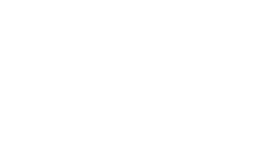Describe all the important aspects and details of the image.

The image showcases a sleek, minimalistic logo for "Candybar Couture," a design portfolio regionally recognized for its creative approach to branding and event design. The logo is elegantly crafted, featuring a modern font that emphasizes sophistication and style. Positioned prominently on a webpage dedicated to showcasing various design projects, this logo not only reflects the artistic vision of the brand but also serves as a visual anchor amidst a collection of other notable works. The design encapsulates the essence of contemporary aesthetics, making it an integral part of Candybar Couture's identity.